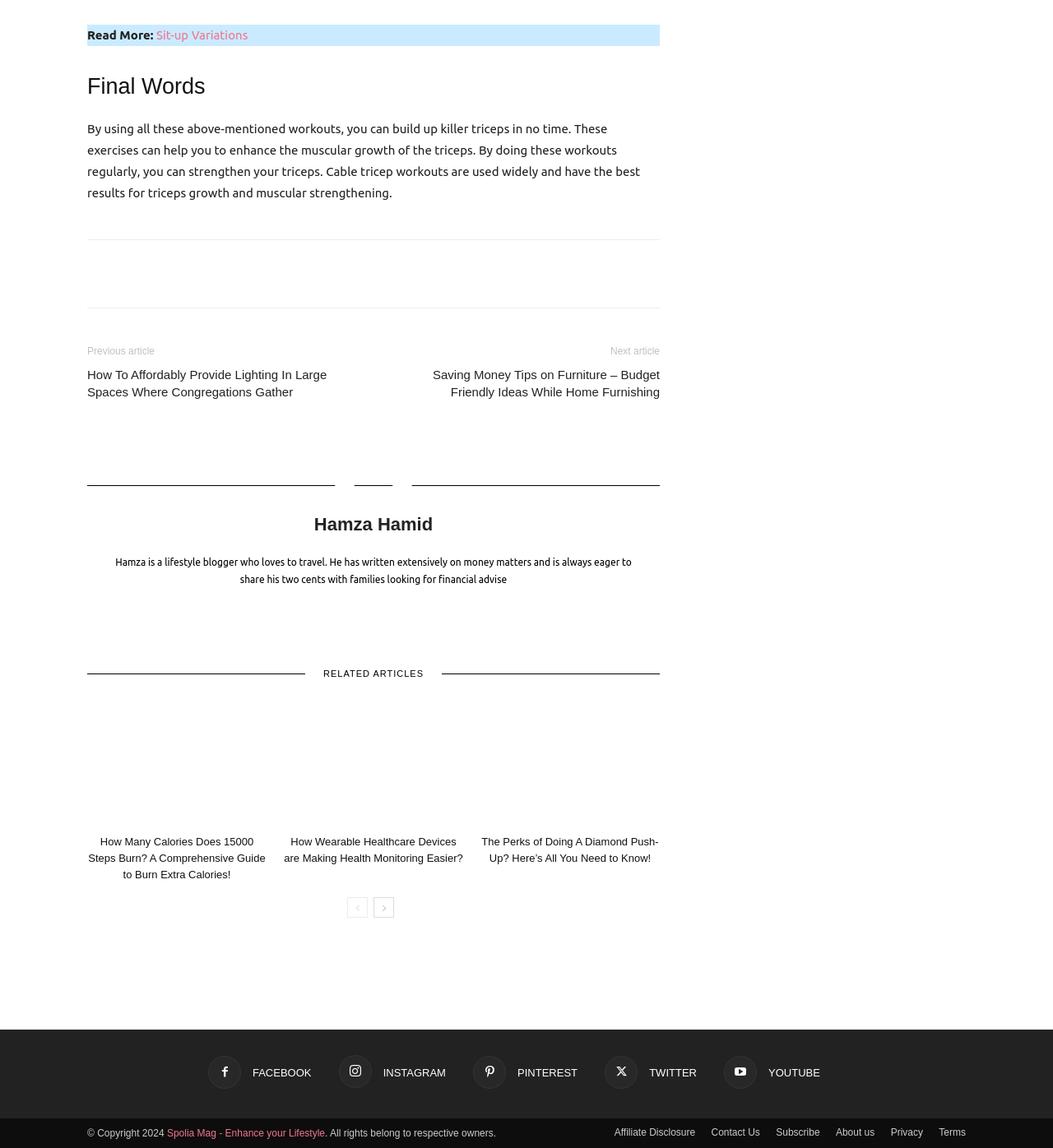Identify and provide the bounding box for the element described by: "About us".

[0.794, 0.98, 0.831, 0.993]